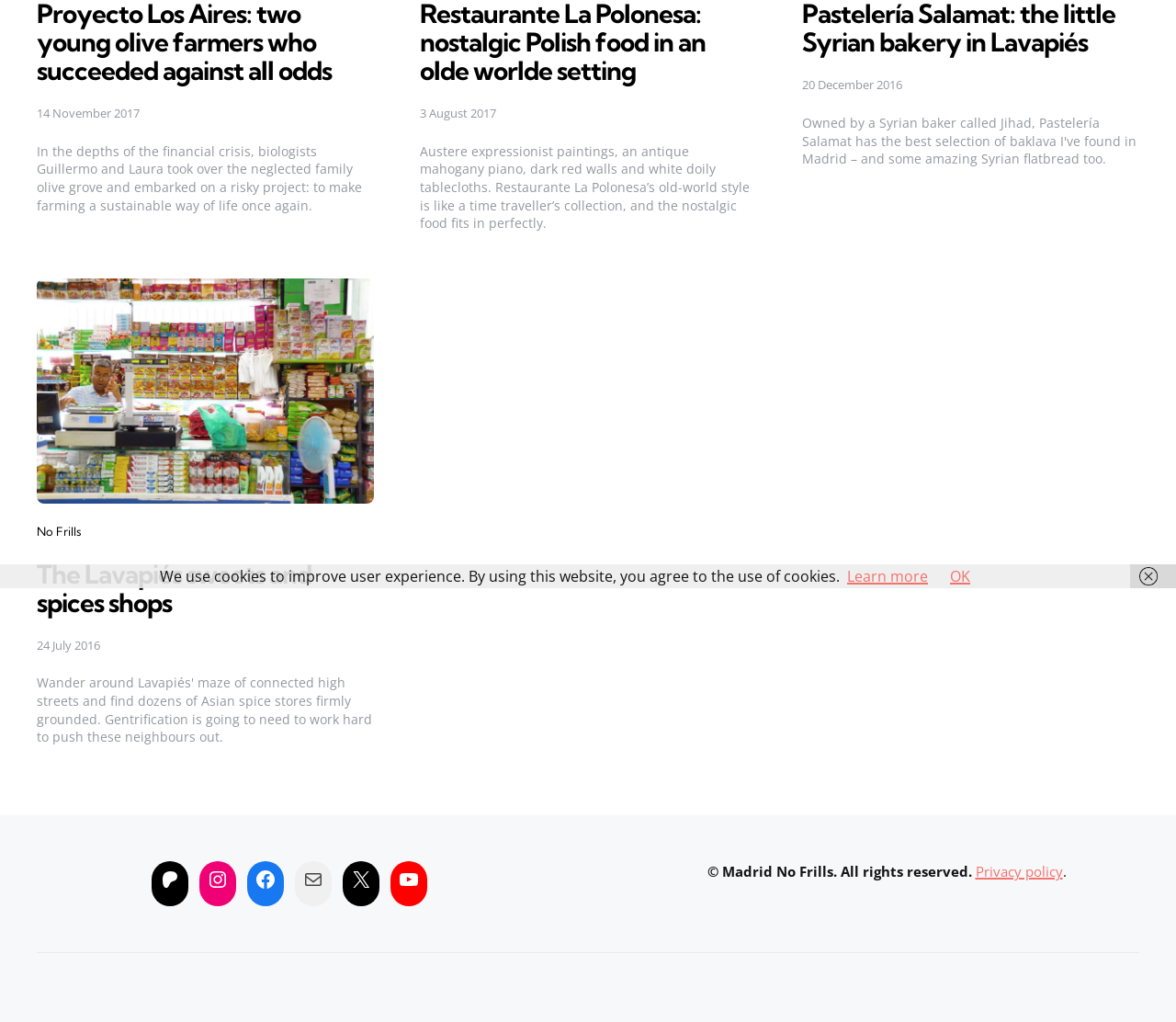Show the bounding box coordinates for the HTML element as described: "No Frills".

[0.031, 0.513, 0.07, 0.527]